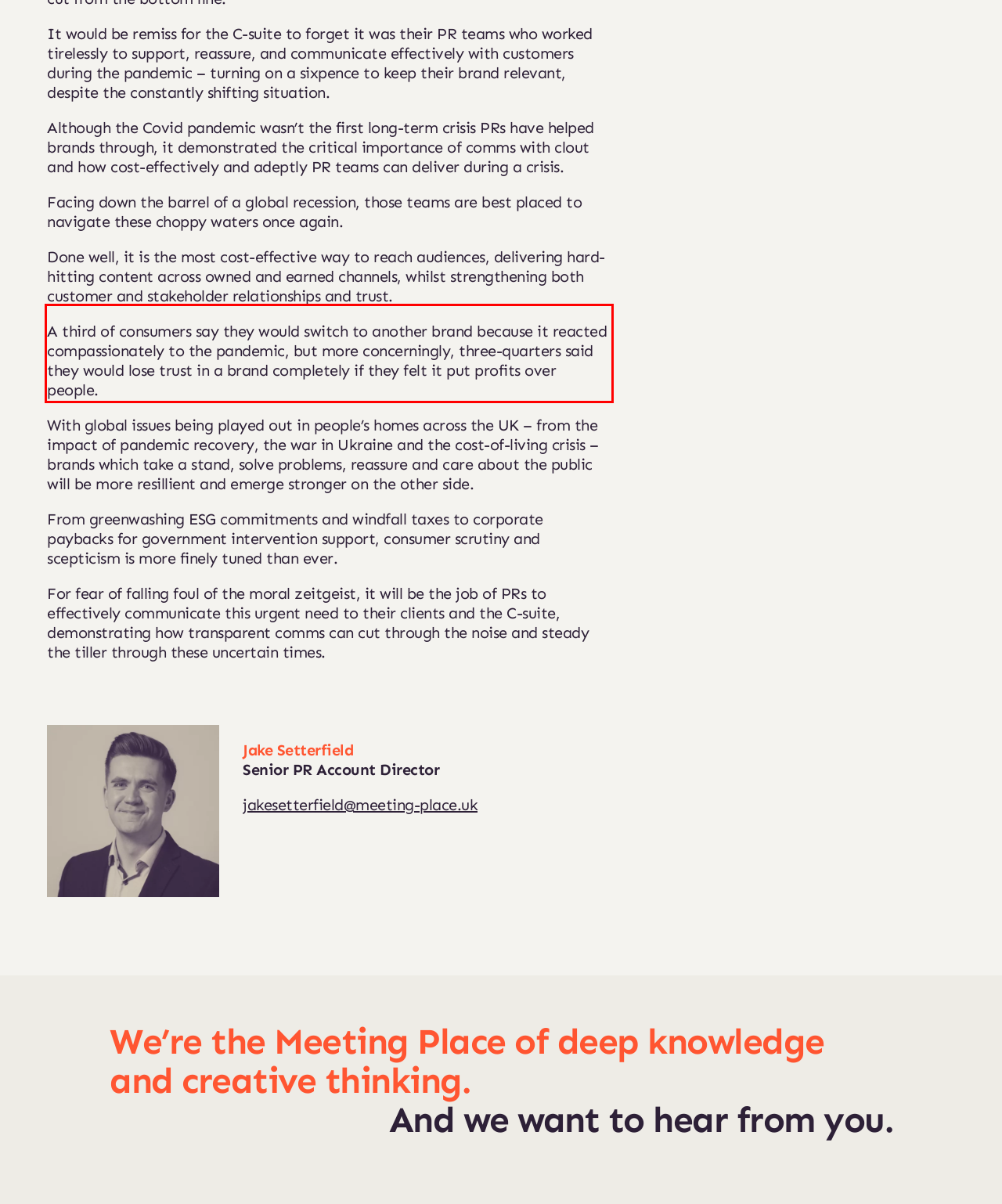Examine the webpage screenshot, find the red bounding box, and extract the text content within this marked area.

A third of consumers say they would switch to another brand because it reacted compassionately to the pandemic, but more concerningly, three-quarters said they would lose trust in a brand completely if they felt it put profits over people.